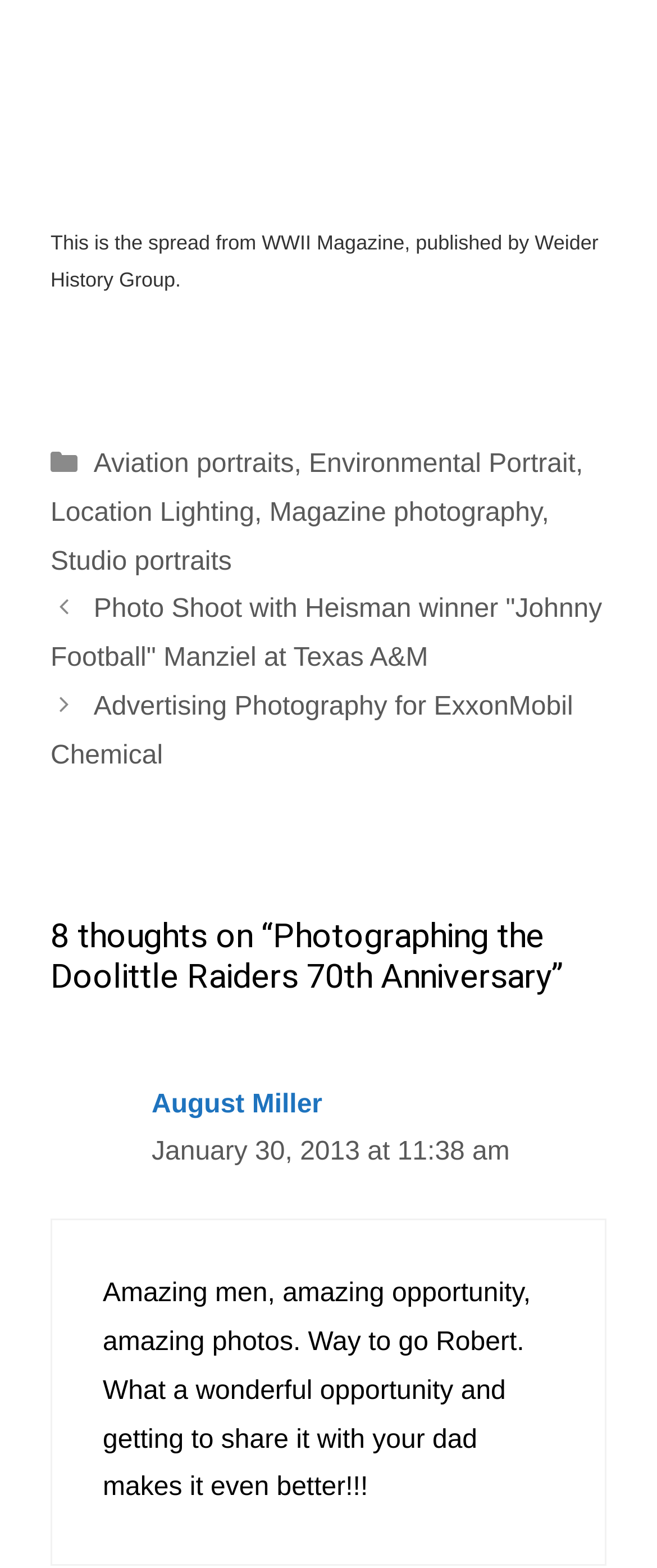What is the name of the person who commented on the post? Based on the screenshot, please respond with a single word or phrase.

August Miller